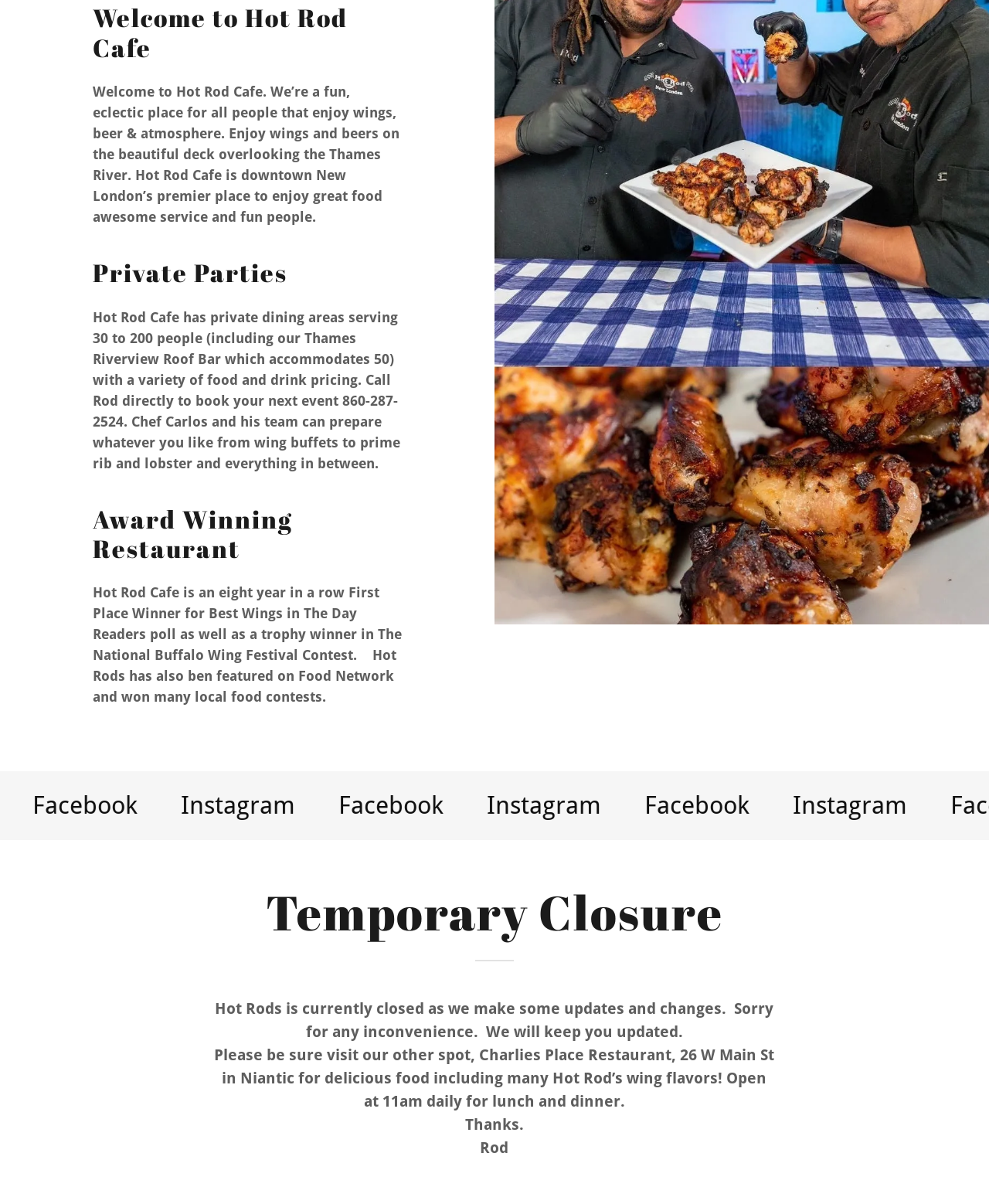Please provide a brief answer to the following inquiry using a single word or phrase:
What is the name of the cafe?

Hot Rod Cafe